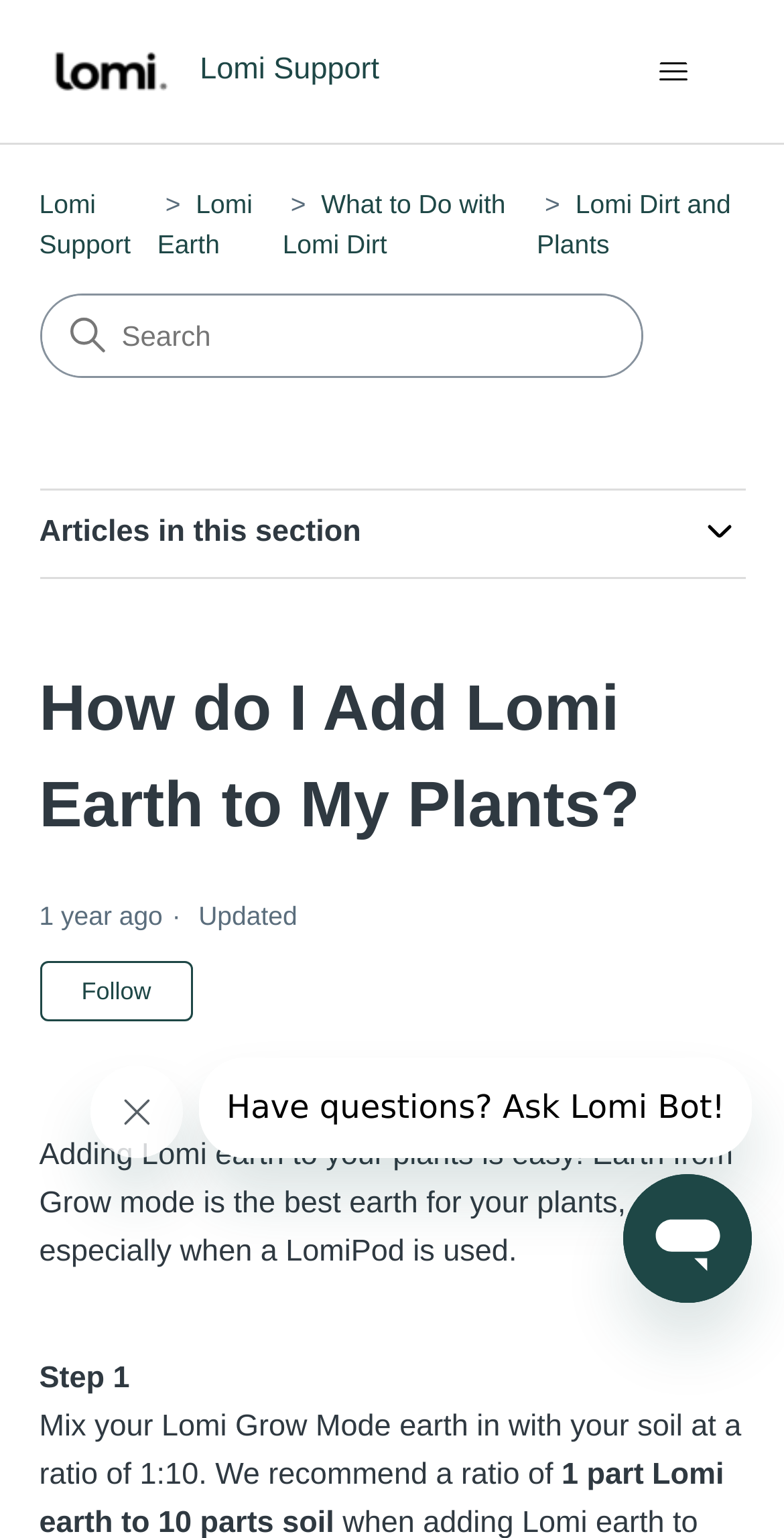Find the bounding box coordinates of the element I should click to carry out the following instruction: "Toggle navigation menu".

[0.768, 0.025, 0.95, 0.067]